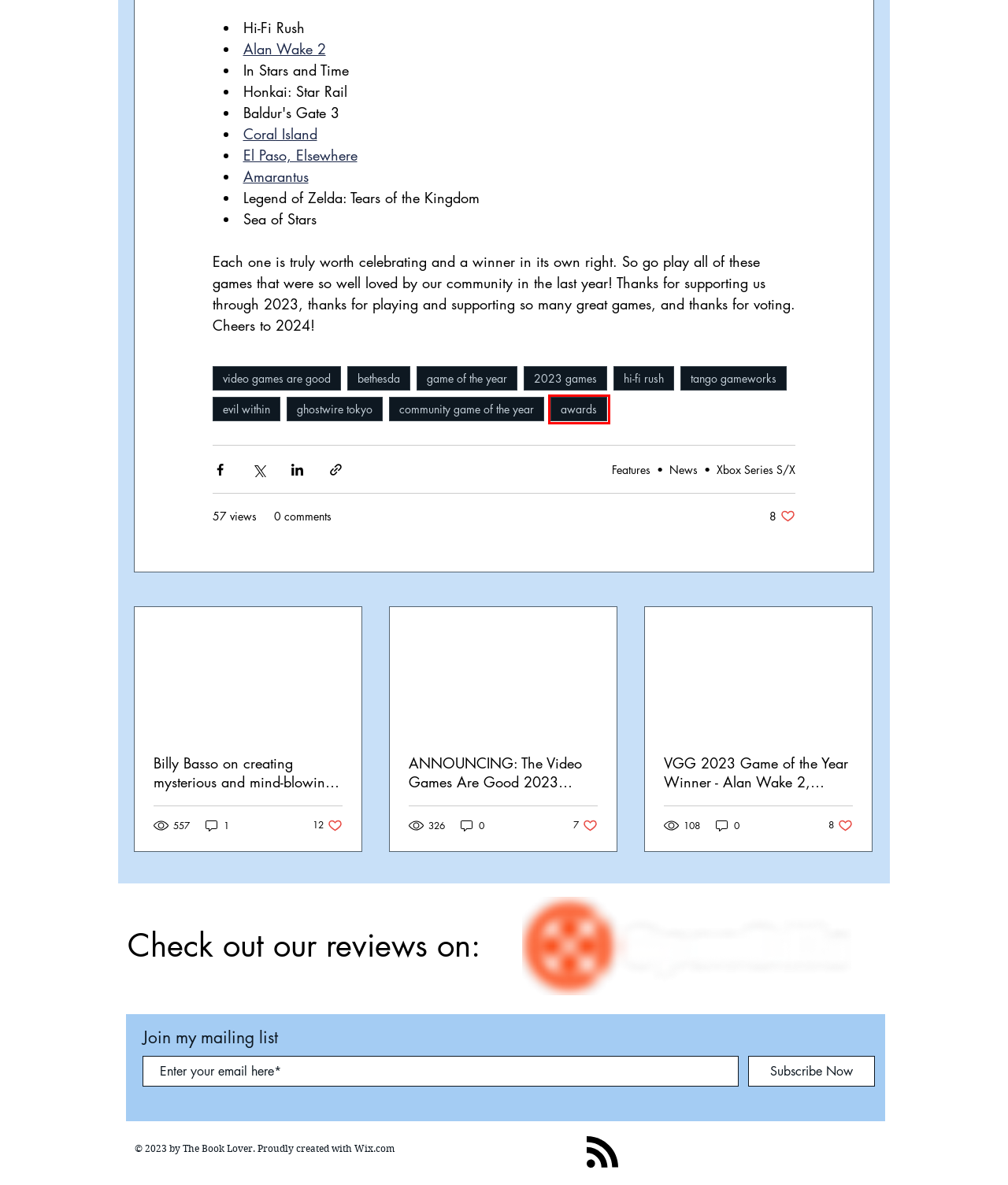You are presented with a screenshot of a webpage that includes a red bounding box around an element. Determine which webpage description best matches the page that results from clicking the element within the red bounding box. Here are the candidates:
A. ANNOUNCING: The Video Games Are Good 2023 GOTY Nominees
B. ghostwire tokyo | video games are good
C. awards | video games are good
D. hi-fi rush | video games are good
E. game of the year | video games are good
F. Features
G. video games are good | video games are good
H. REVIEW: El Paso, Elsewhere is nostalgic, fresh, and Strange Scaffold's best

C